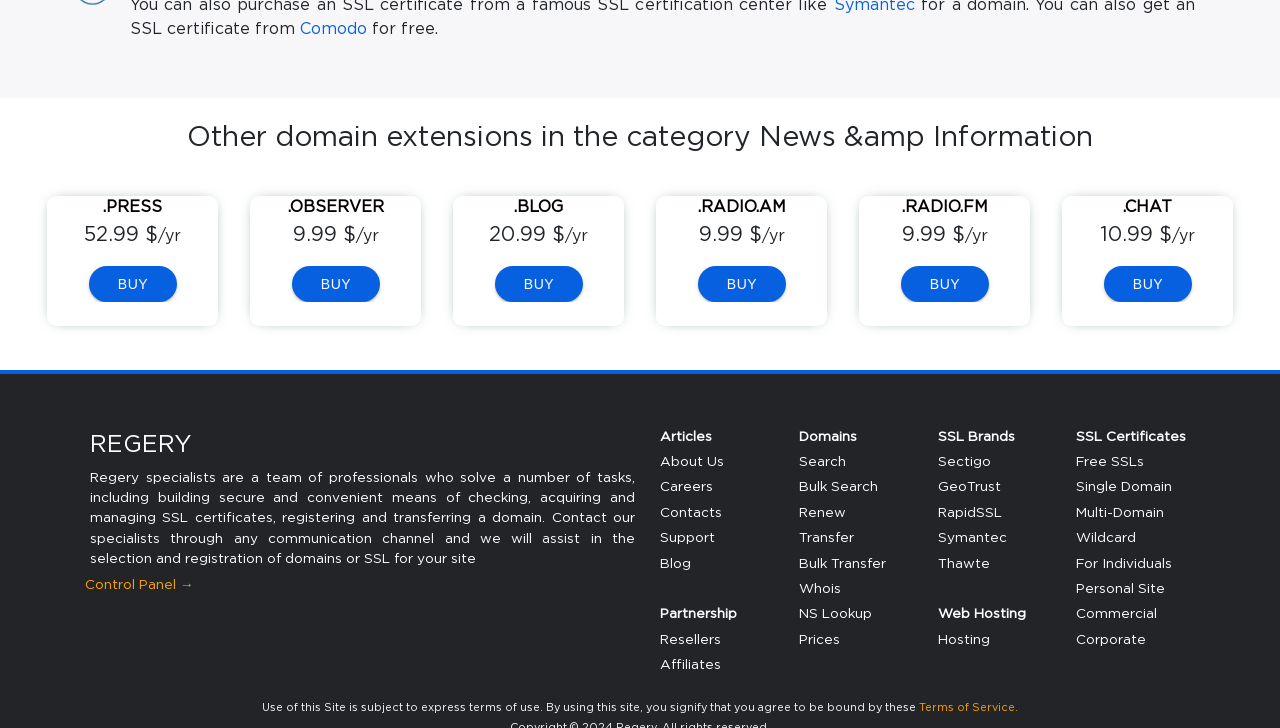Please mark the clickable region by giving the bounding box coordinates needed to complete this instruction: "Read about the company".

[0.516, 0.627, 0.566, 0.643]